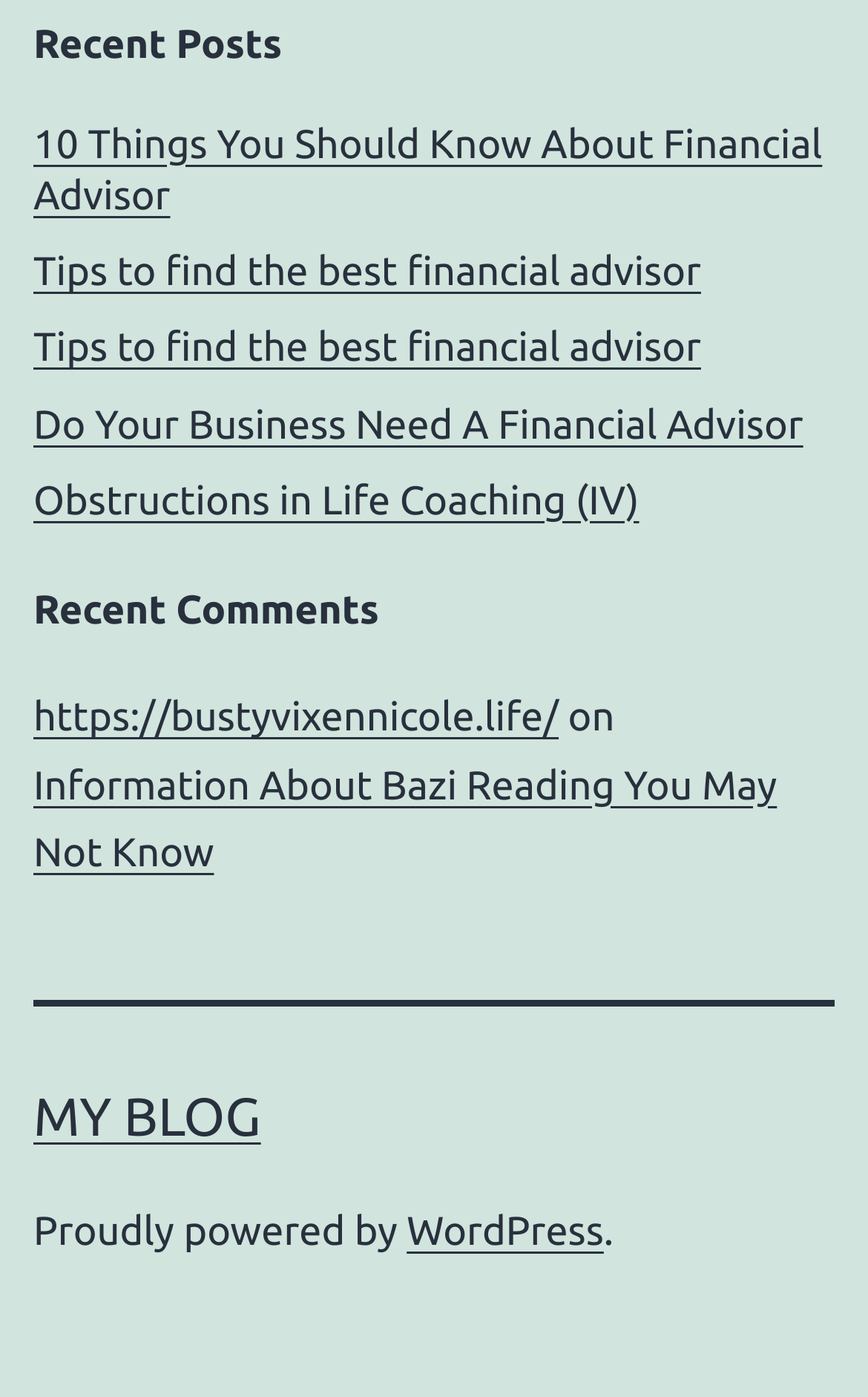Provide the bounding box coordinates for the UI element that is described by this text: "WordPress". The coordinates should be in the form of four float numbers between 0 and 1: [left, top, right, bottom].

[0.469, 0.865, 0.696, 0.897]